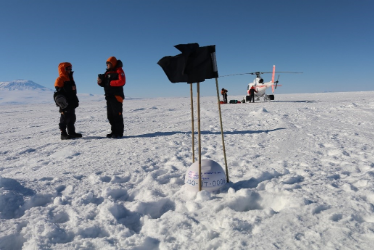Give a thorough explanation of the image.

The image features a snowy landscape in Antarctica, where two researchers dressed in warm, orange and black gear are seen in the background. They are positioned near three black flags planted in the snow, which serve to mark a sea ice tracker. The tracker, a white ball-shaped device, is prominently placed on the icy surface and is equipped to float when the surrounding ice melts or breaks apart. In the distance, a helicopter is visible, likely used for transporting the researchers and equipment. This scene is part of a project focused on monitoring sea ice dynamics in the McMurdo Sound area, where the trackers collect and transmit position data via Iridium satellite to aid in the real-time study of ice break-out events. The photograph was captured in November 2023, highlighting ongoing scientific efforts in this critical region.